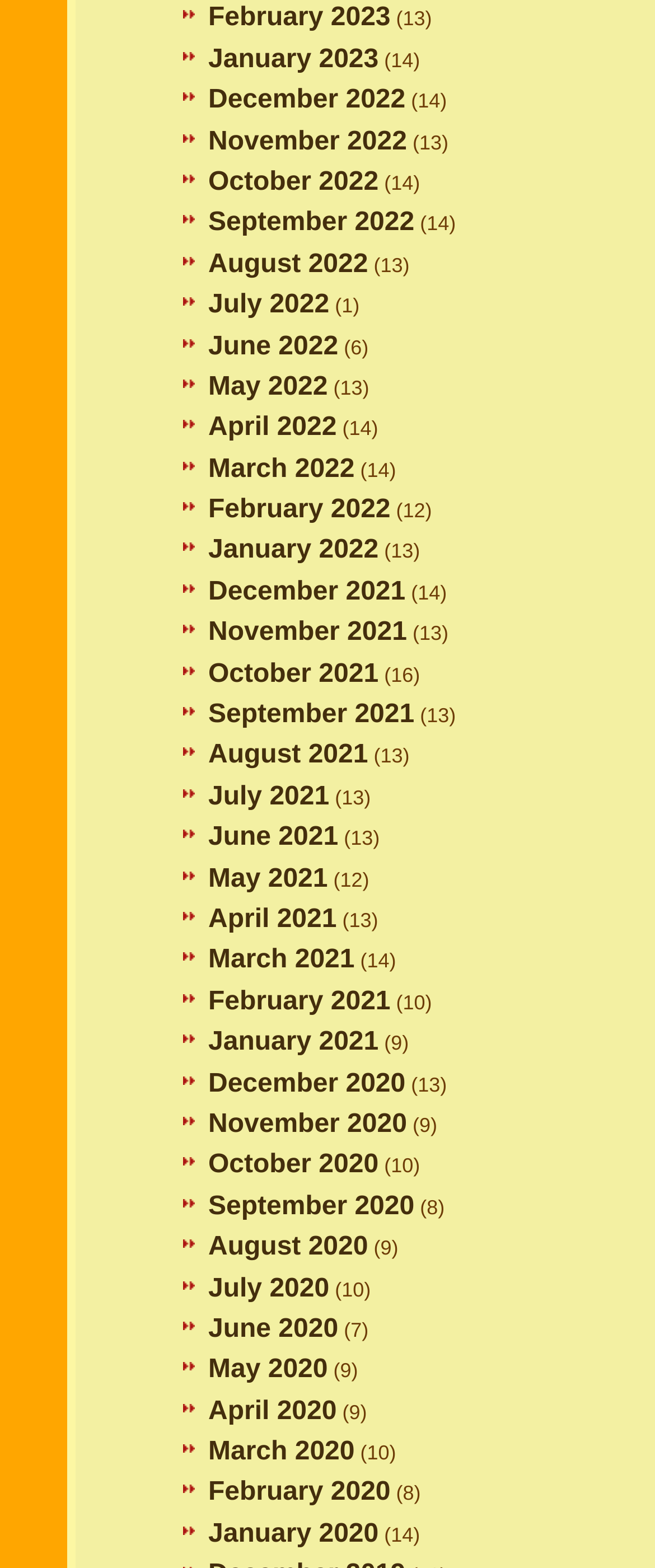Determine the bounding box coordinates of the clickable element to complete this instruction: "View October 2022". Provide the coordinates in the format of four float numbers between 0 and 1, [left, top, right, bottom].

[0.318, 0.107, 0.578, 0.125]